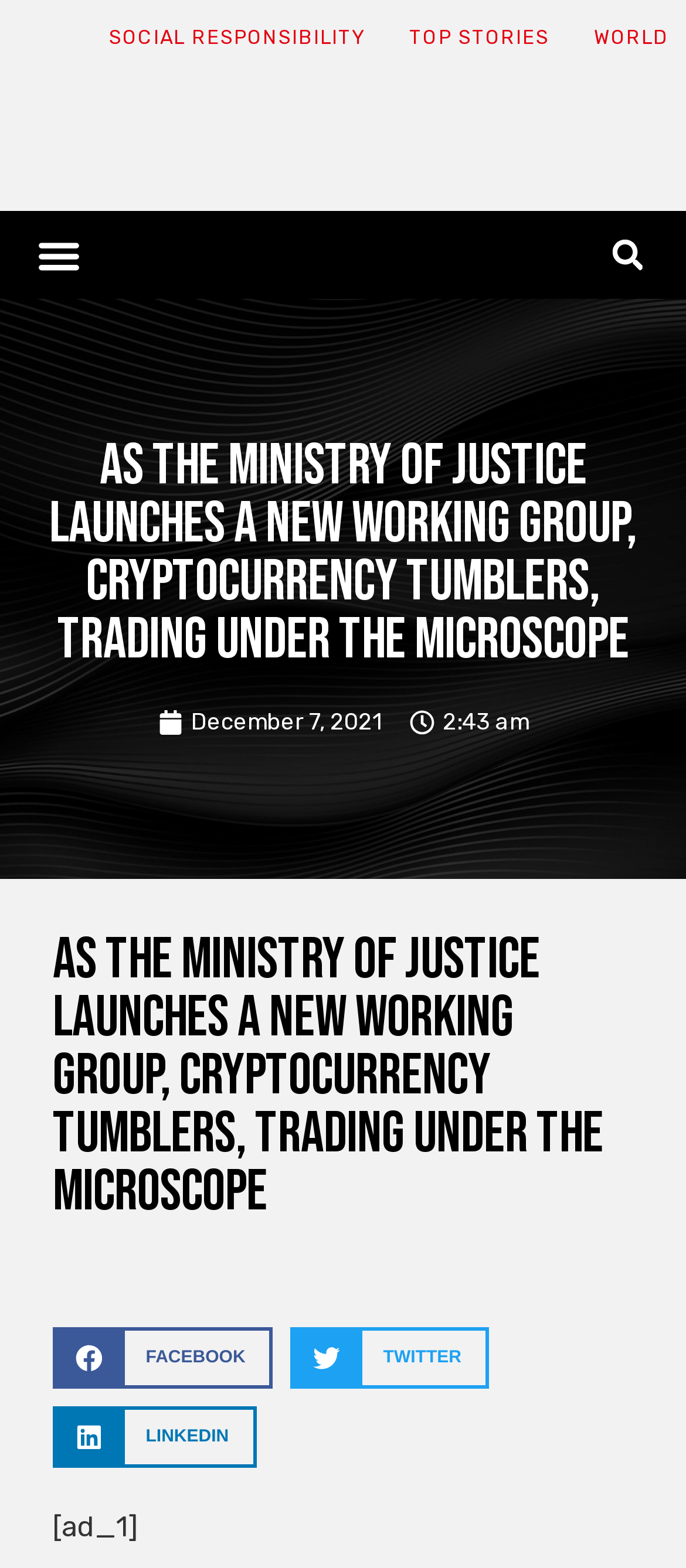Kindly provide the bounding box coordinates of the section you need to click on to fulfill the given instruction: "View the world news".

[0.865, 0.013, 0.974, 0.035]